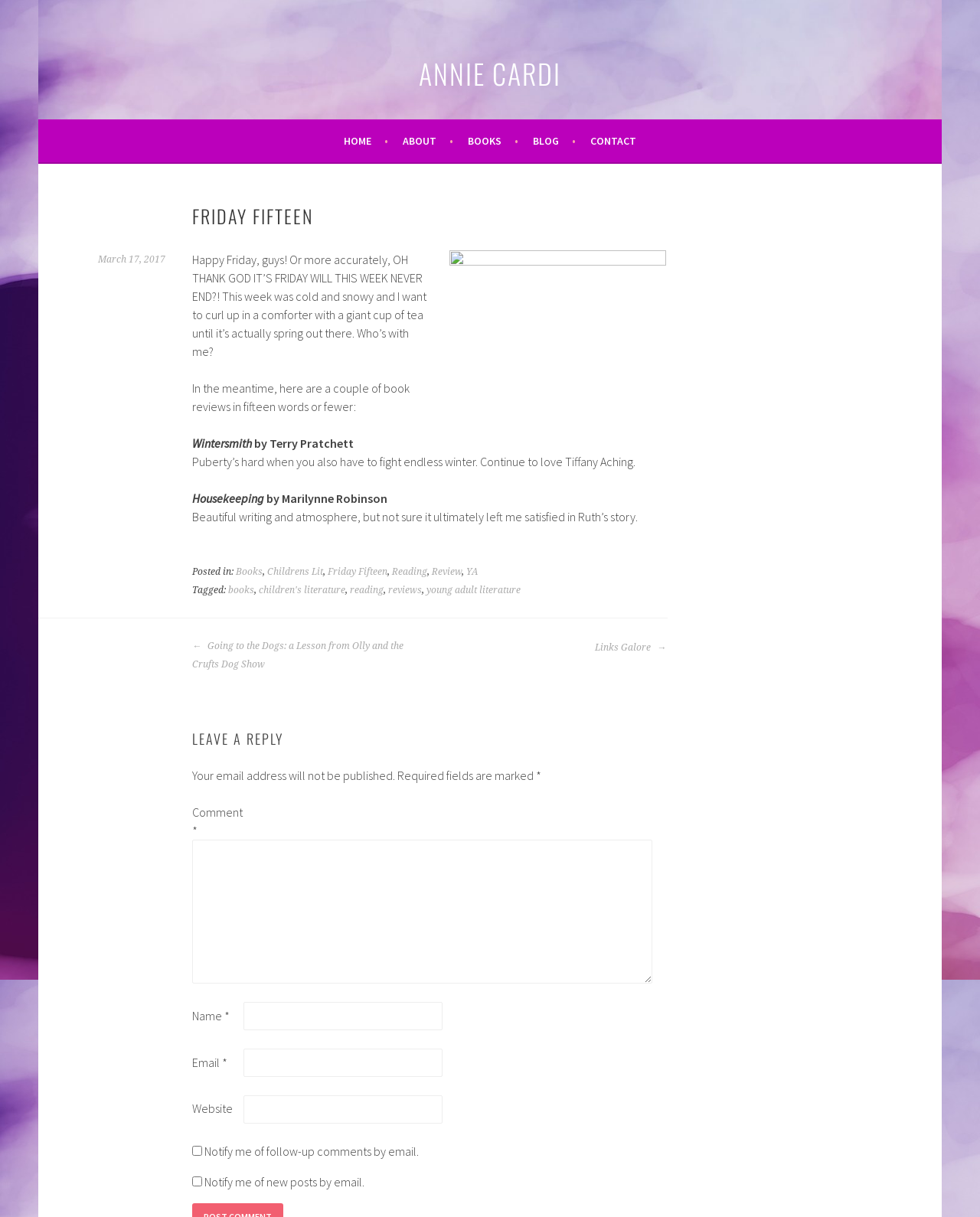Describe the webpage meticulously, covering all significant aspects.

This webpage is a blog post titled "Friday Fifteen" by Annie Cardi. At the top, there is a heading with the author's name, followed by a navigation menu with links to "HOME", "ABOUT", "BOOKS", "BLOG", and "CONTACT". 

Below the navigation menu, there is a large heading "FRIDAY FIFTEEN" and a link to the post's date, "March 17, 2017". Next to the date, there is an image. The main content of the post starts with a greeting, "Happy Friday, guys!", and the author expresses their relief that the week is ending. 

The post then transitions to discussing book reviews, with two books mentioned: "Wintersmith" by Terry Pratchett and "Housekeeping" by Marilynne Robinson. Each book has a brief summary and a link to its title and author.

At the bottom of the post, there is a footer section with links to categories and tags related to the post, such as "Books", "Childrens Lit", "Friday Fifteen", and "YA". 

Following the footer, there is a "POST NAVIGATION" section with links to the previous and next posts. Below this, there is a "LEAVE A REPLY" section where readers can enter their comments, name, email, and website. There are also checkboxes to notify readers of follow-up comments or new posts by email.